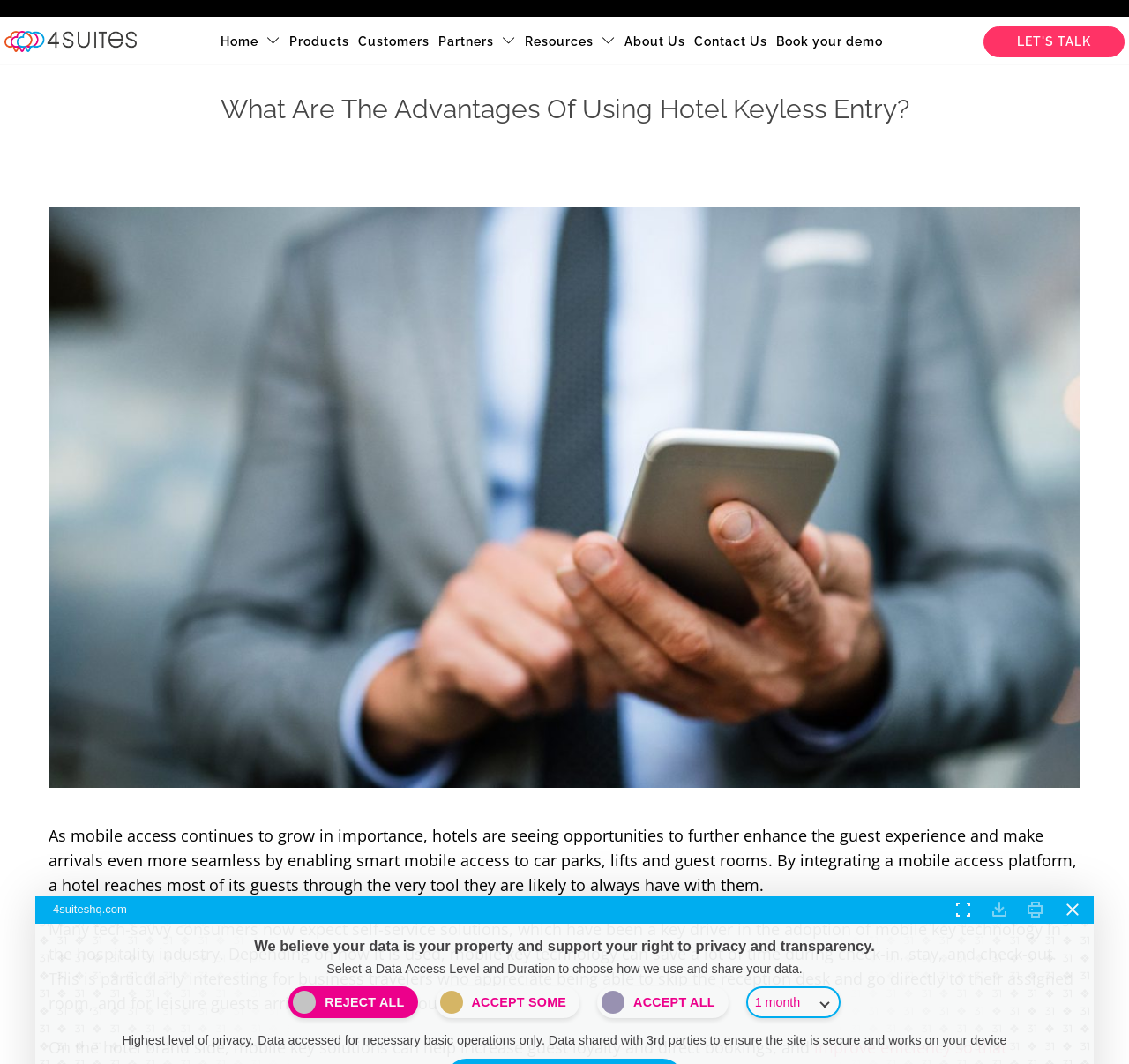Specify the bounding box coordinates for the region that must be clicked to perform the given instruction: "Click on the 'Book your demo' link".

[0.683, 0.017, 0.786, 0.061]